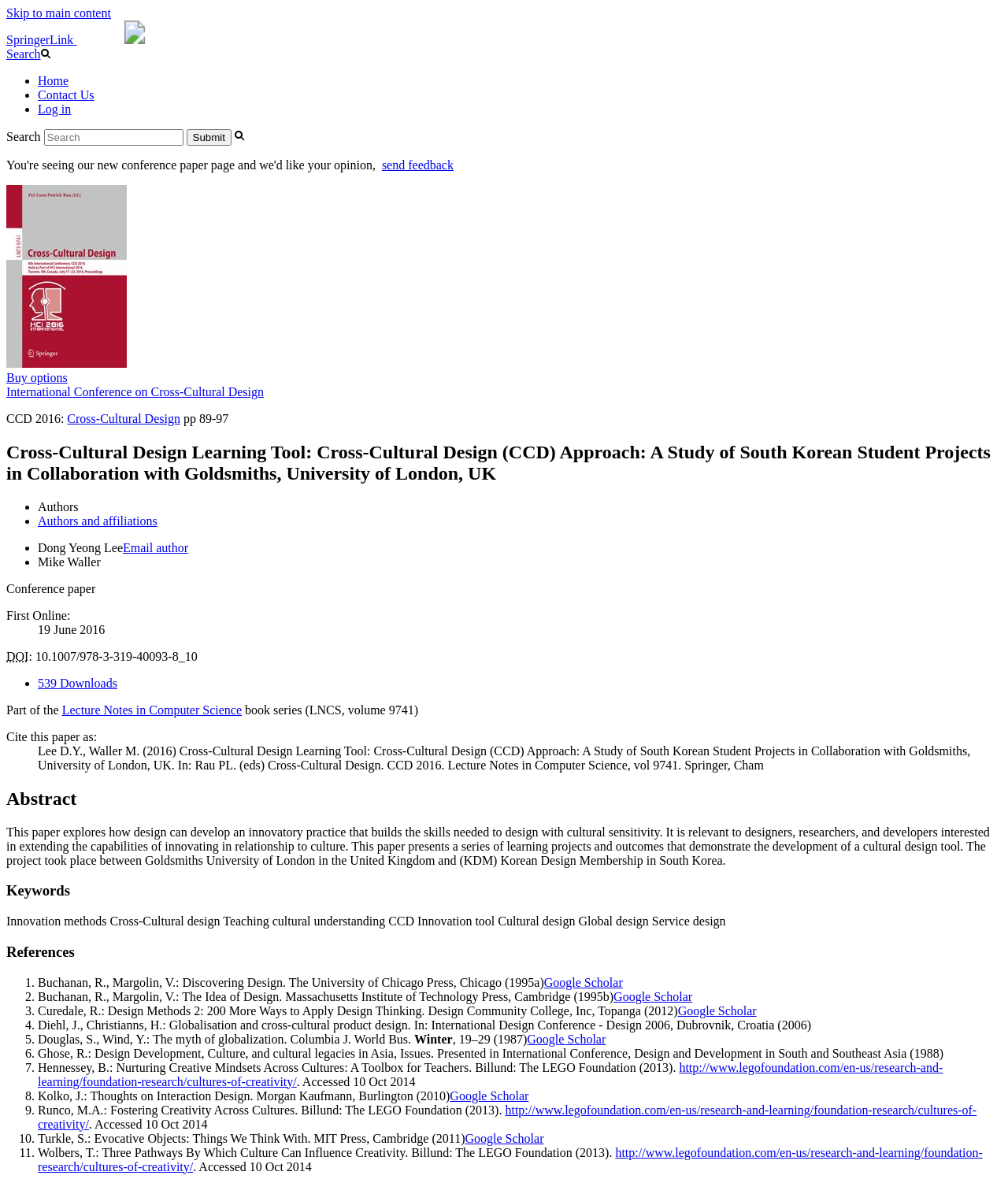Please extract the title of the webpage.

Cross-Cultural Design Learning Tool: Cross-Cultural Design (CCD) Approach: A Study of South Korean Student Projects in Collaboration with Goldsmiths, University of London, UK